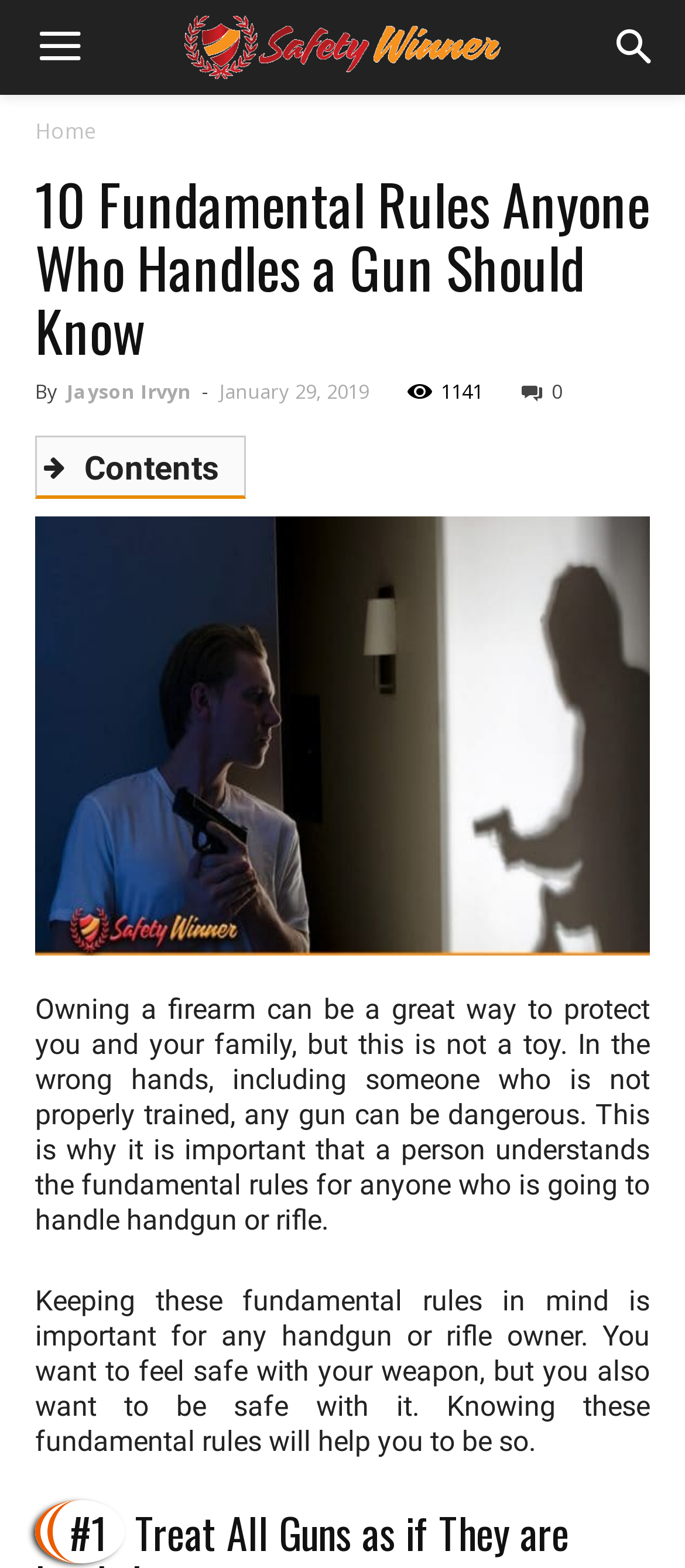Given the webpage screenshot and the description, determine the bounding box coordinates (top-left x, top-left y, bottom-right x, bottom-right y) that define the location of the UI element matching this description: Guns are Stupid

[0.147, 0.409, 0.401, 0.428]